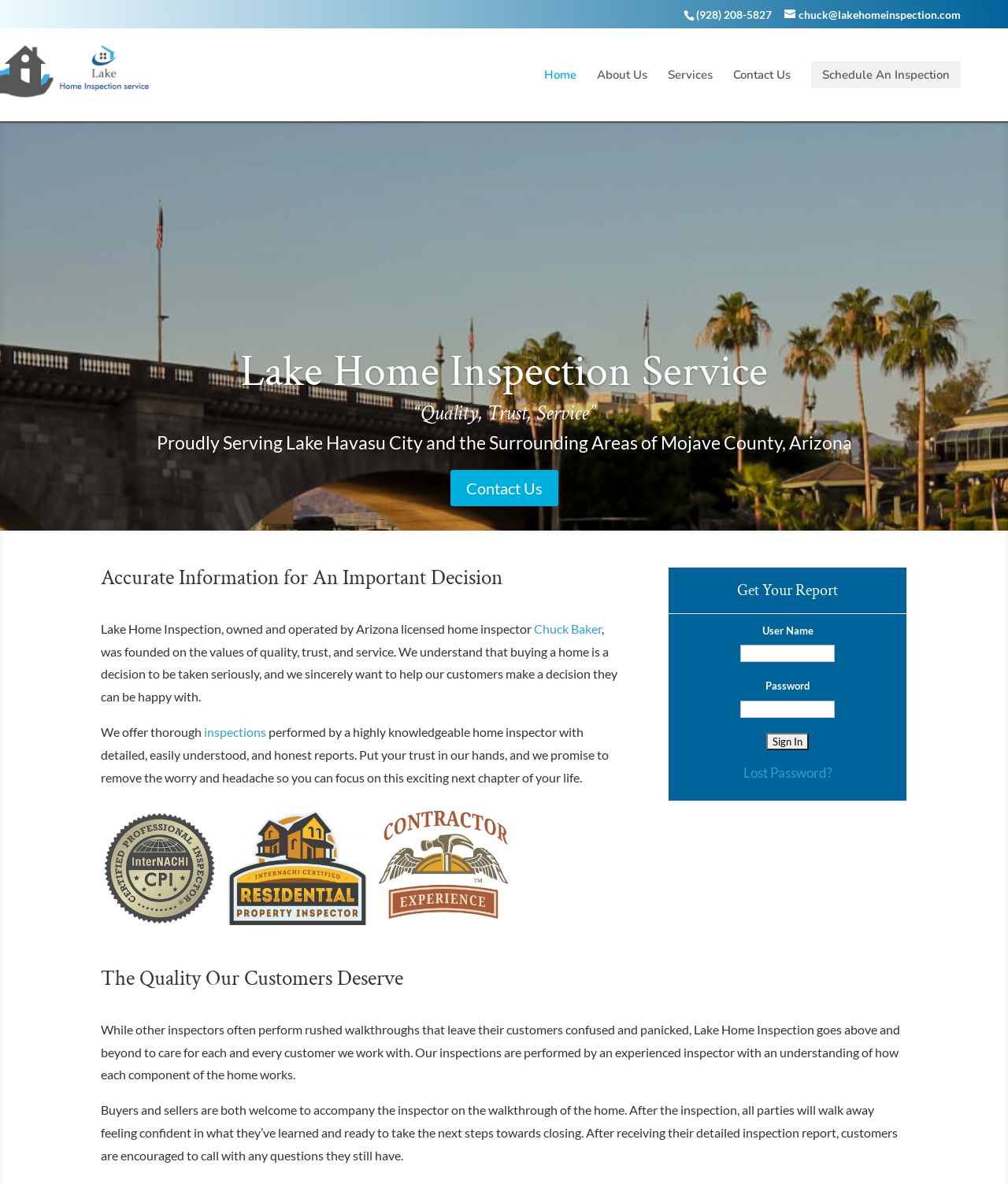Please answer the following question using a single word or phrase: What is the purpose of the inspection report?

To help customers make a decision